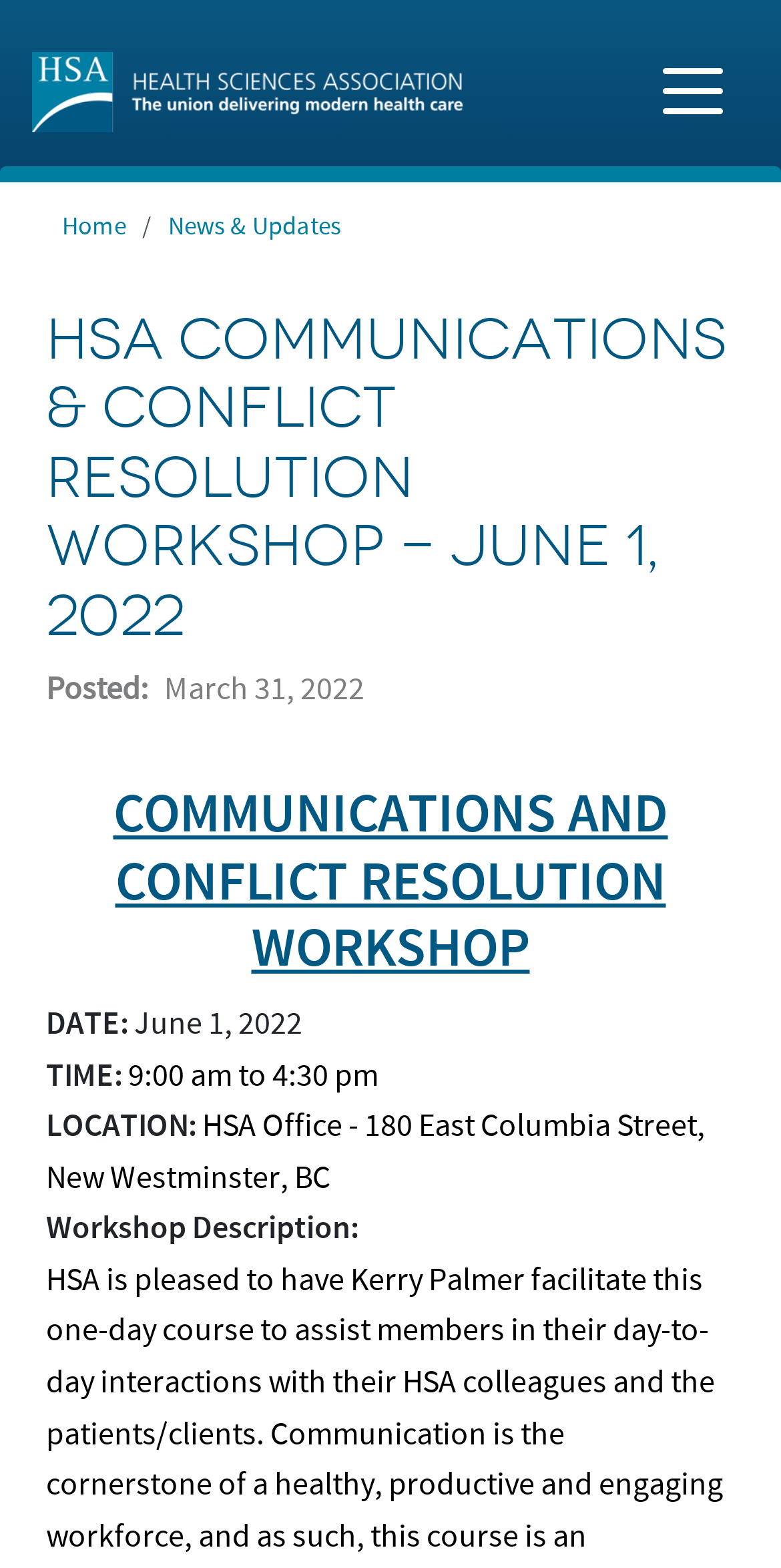Provide the bounding box coordinates of the HTML element this sentence describes: "aria-label="Toggle navigation"".

[0.815, 0.037, 0.959, 0.075]